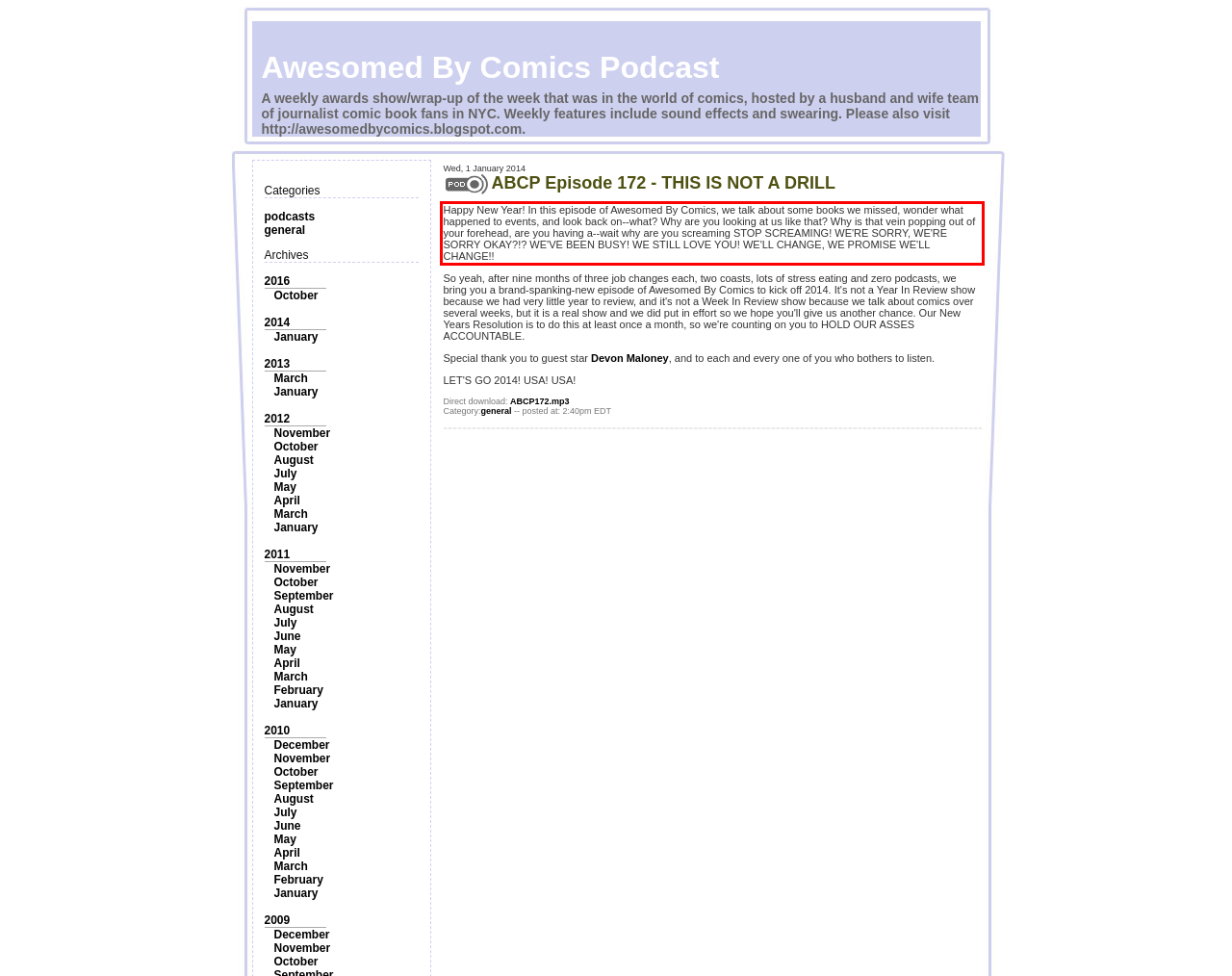Please recognize and transcribe the text located inside the red bounding box in the webpage image.

Happy New Year! In this episode of Awesomed By Comics, we talk about some books we missed, wonder what happened to events, and look back on--what? Why are you looking at us like that? Why is that vein popping out of your forehead, are you having a--wait why are you screaming STOP SCREAMING! WE'RE SORRY, WE'RE SORRY OKAY?!? WE'VE BEEN BUSY! WE STILL LOVE YOU! WE'LL CHANGE, WE PROMISE WE'LL CHANGE!!